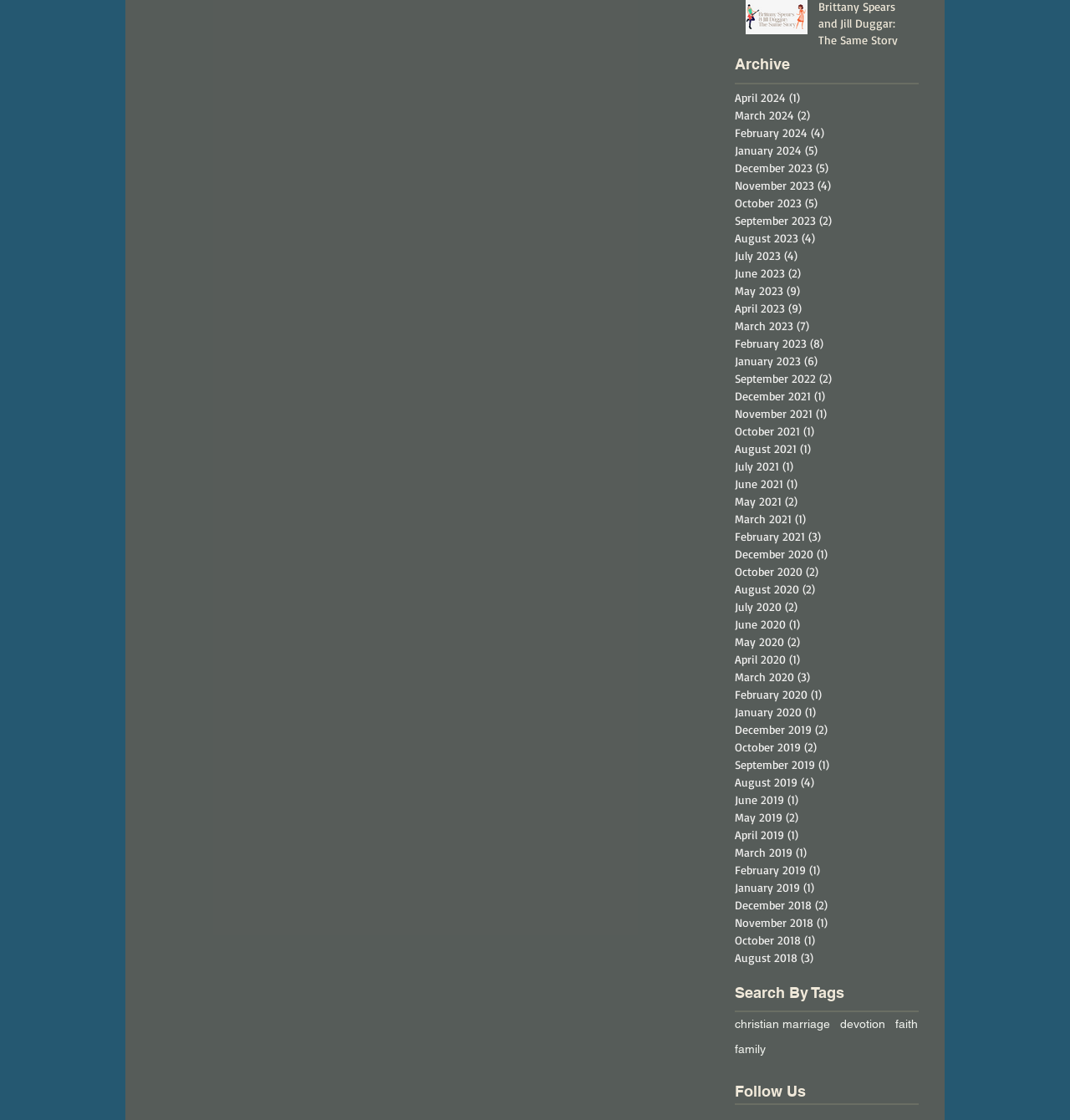What is the last month listed in the archive?
Based on the image, answer the question with as much detail as possible.

The last month listed in the archive is April 2024, which is the first link under the 'Archive' heading.